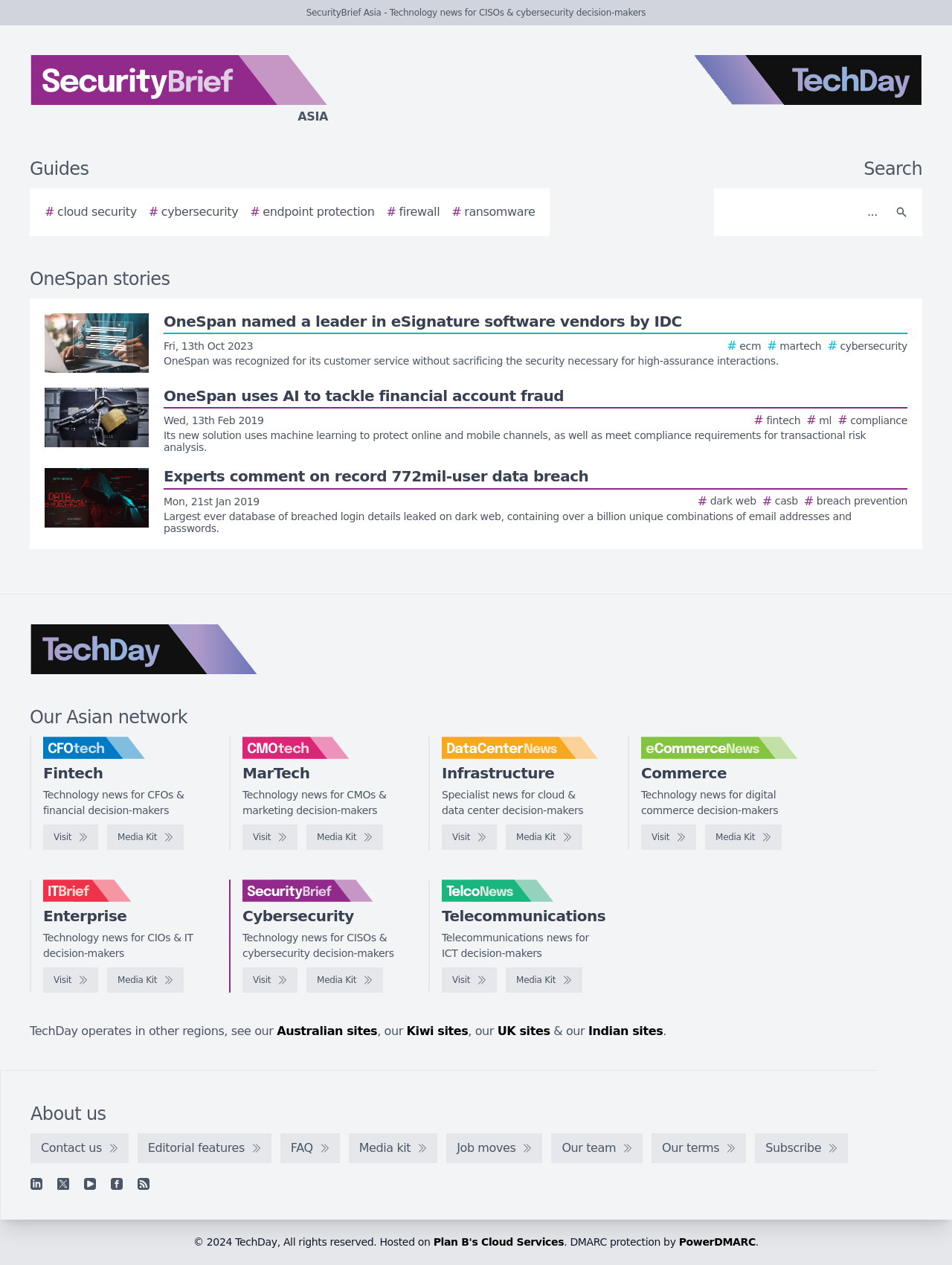Please identify the bounding box coordinates of the region to click in order to complete the given instruction: "Read OneSpan story about eSignature software vendors". The coordinates should be four float numbers between 0 and 1, i.e., [left, top, right, bottom].

[0.047, 0.248, 0.953, 0.295]